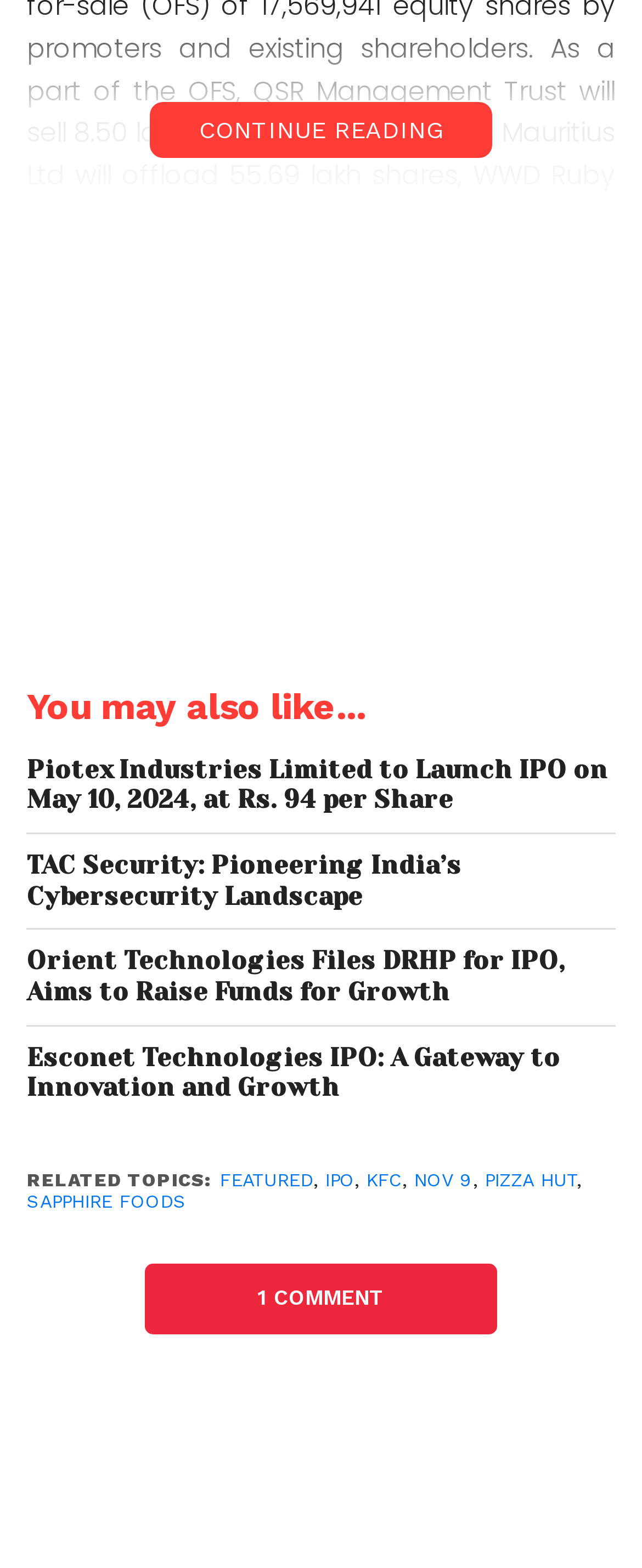Identify the bounding box coordinates of the section that should be clicked to achieve the task described: "View related topic about IPO".

[0.506, 0.746, 0.552, 0.76]